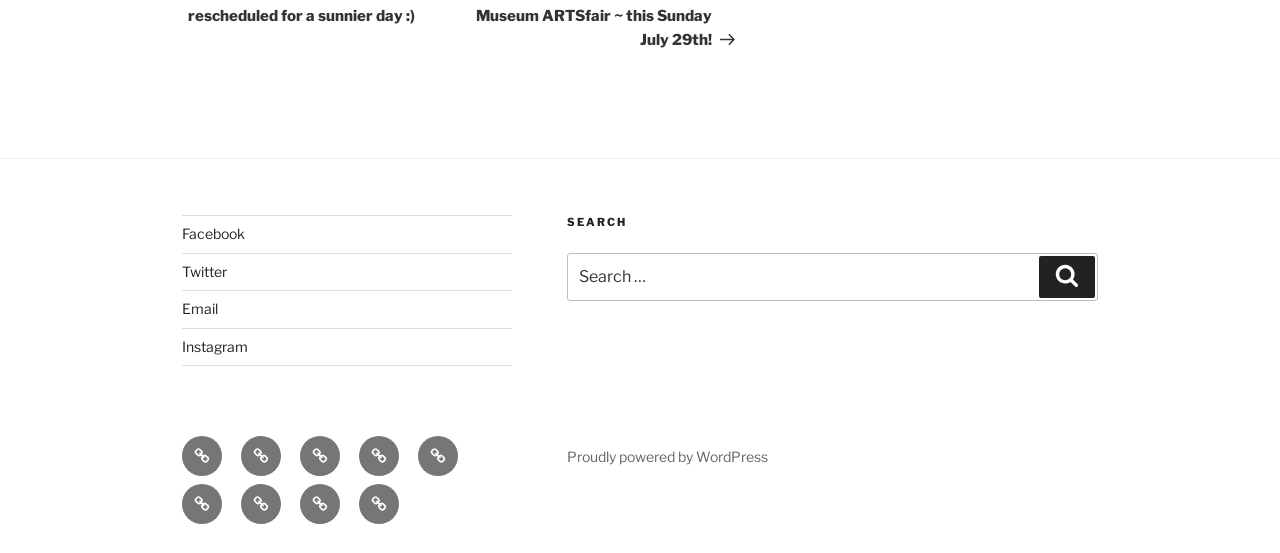Can you identify the bounding box coordinates of the clickable region needed to carry out this instruction: 'Go to home page'? The coordinates should be four float numbers within the range of 0 to 1, stated as [left, top, right, bottom].

[0.142, 0.788, 0.173, 0.861]